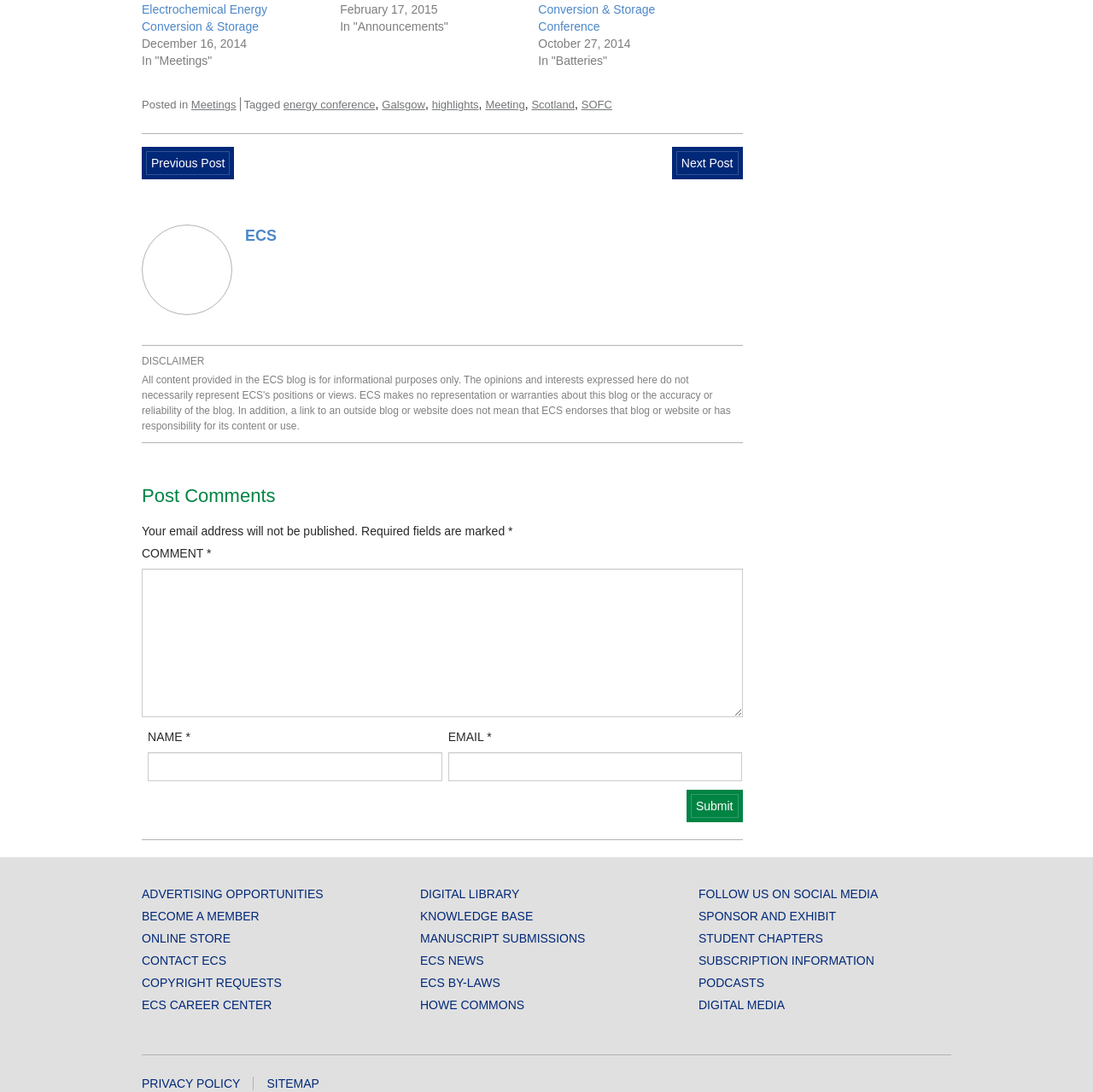What is the purpose of the textbox with the label 'COMMENT'?
Analyze the image and provide a thorough answer to the question.

The textbox with the label 'COMMENT' is a required field, indicated by the '*' symbol. It is located below the 'Post Comments' heading, suggesting that it is used to leave a comment on the post.